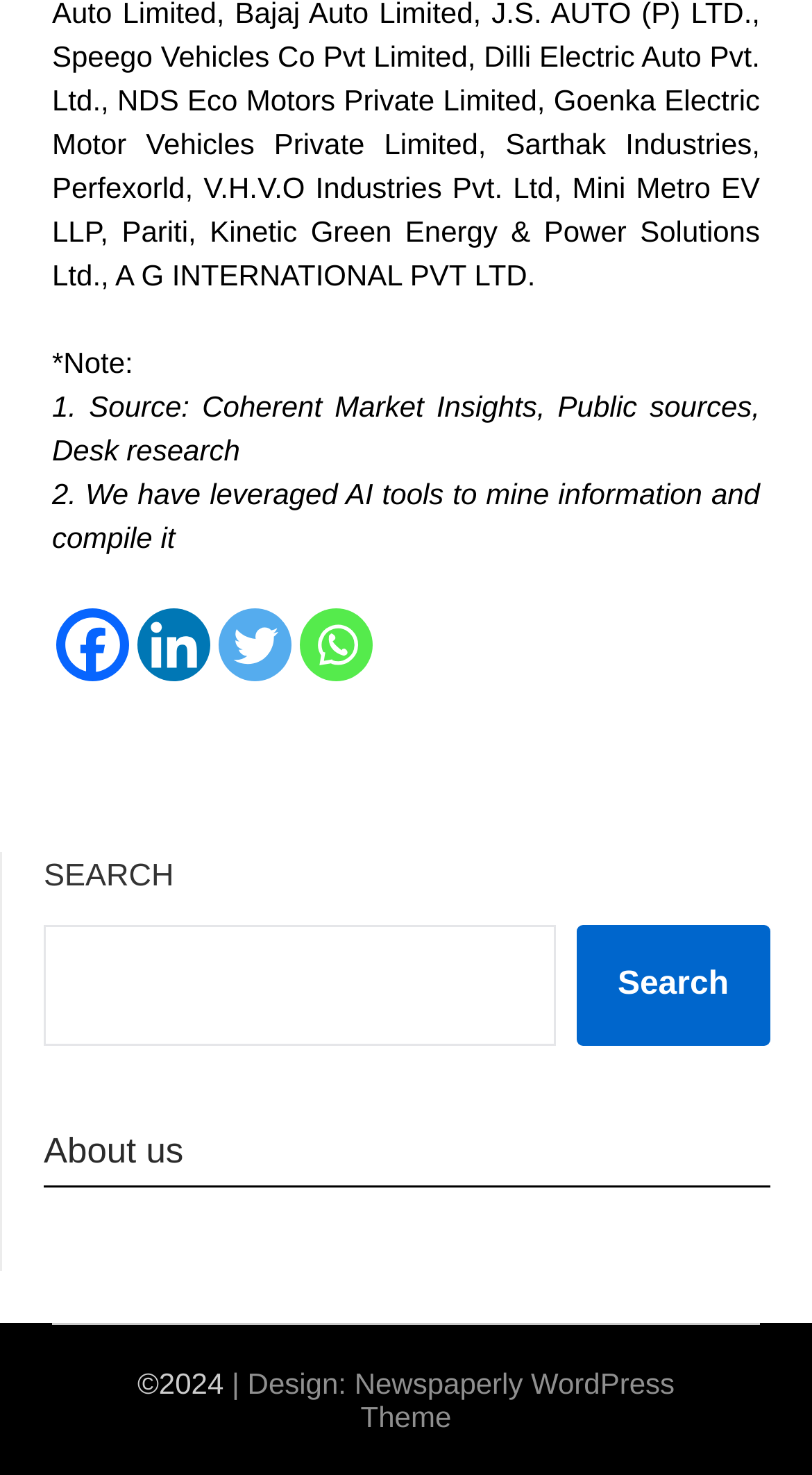Answer the question briefly using a single word or phrase: 
What is the copyright year?

2024